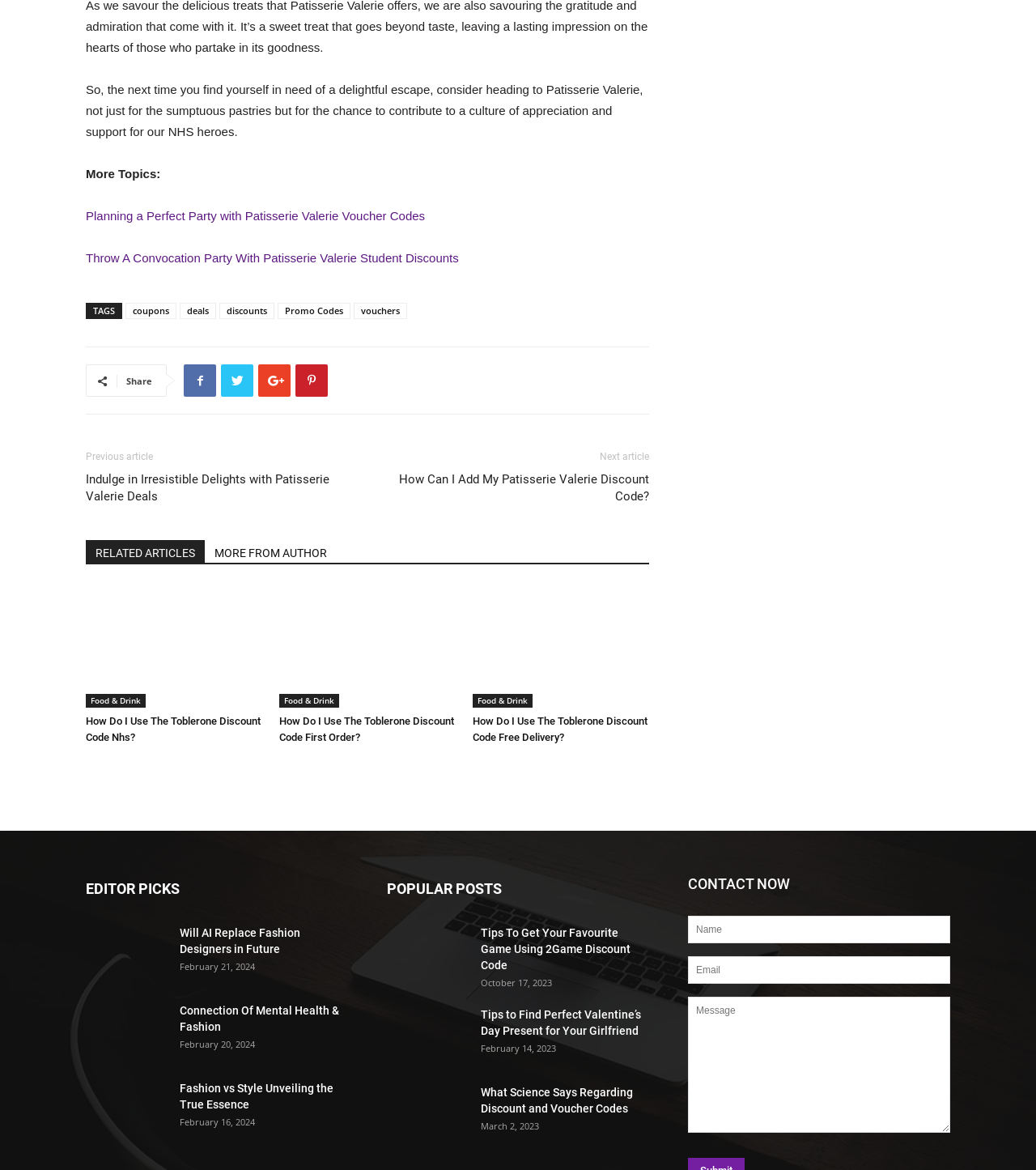Please provide the bounding box coordinates for the element that needs to be clicked to perform the following instruction: "Click on 'RELATED ARTICLES'". The coordinates should be given as four float numbers between 0 and 1, i.e., [left, top, right, bottom].

[0.083, 0.462, 0.198, 0.481]